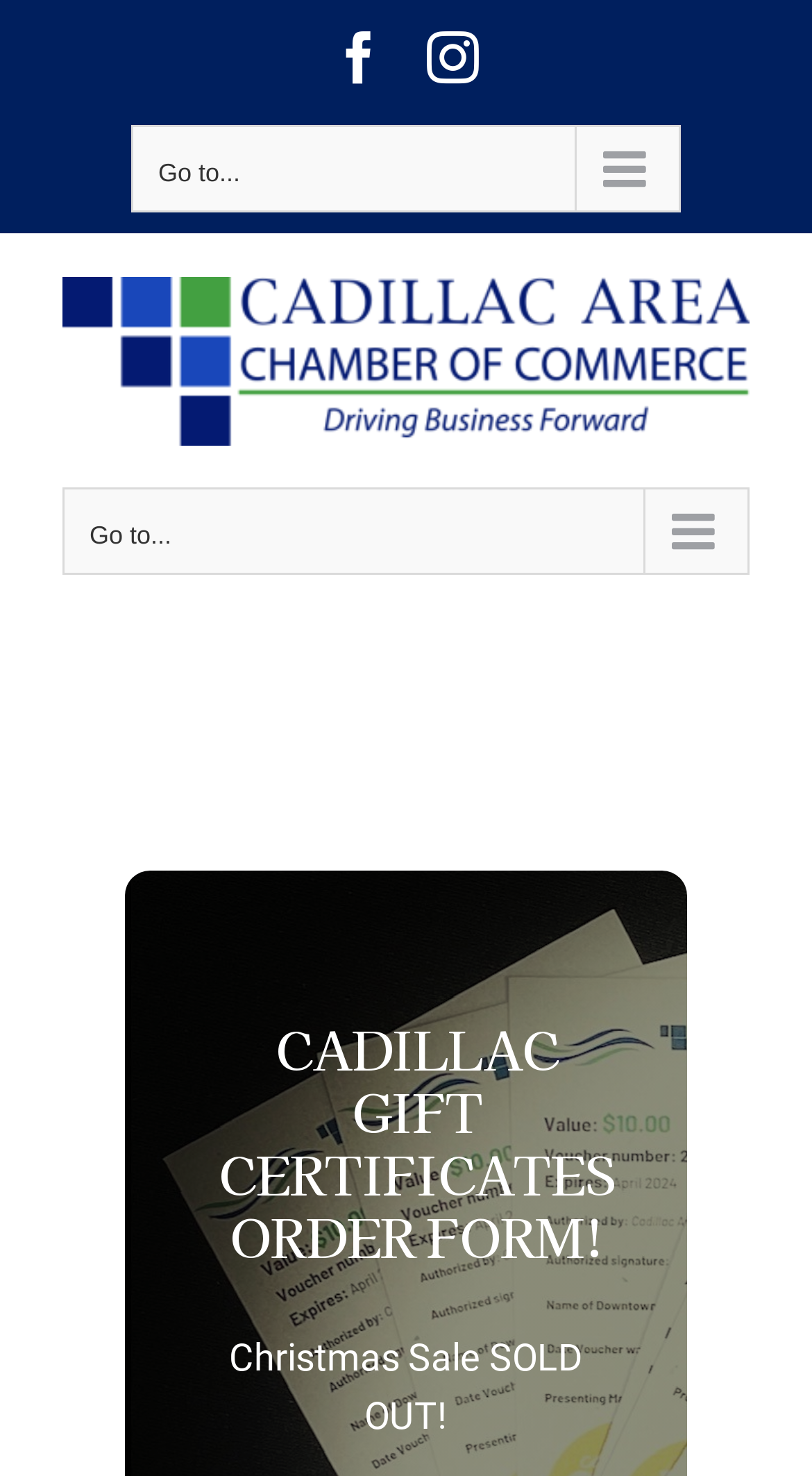Generate a detailed explanation of the webpage's features and information.

The webpage is about ordering Cadillac gift certificates. At the top left, there is a logo of the Cadillac Area Chamber of Commerce, which is also a link. Below the logo, there are two navigation menus, one for the main menu and another for the secondary mobile menu. 

On the top right, there are two social media links, one for Facebook and another for Instagram, represented by their respective icons. 

The main content of the webpage is centered, with a heading that reads "CADILLAC GIFT CERTIFICATES ORDER FORM!" in a prominent font size. Below the heading, there is a notice that says "Christmas Sale SOLD OUT!", indicating that the sale is no longer available. 

There are no visible images on the page apart from the logo and social media icons. The overall layout is simple, with a focus on the gift certificate ordering process.